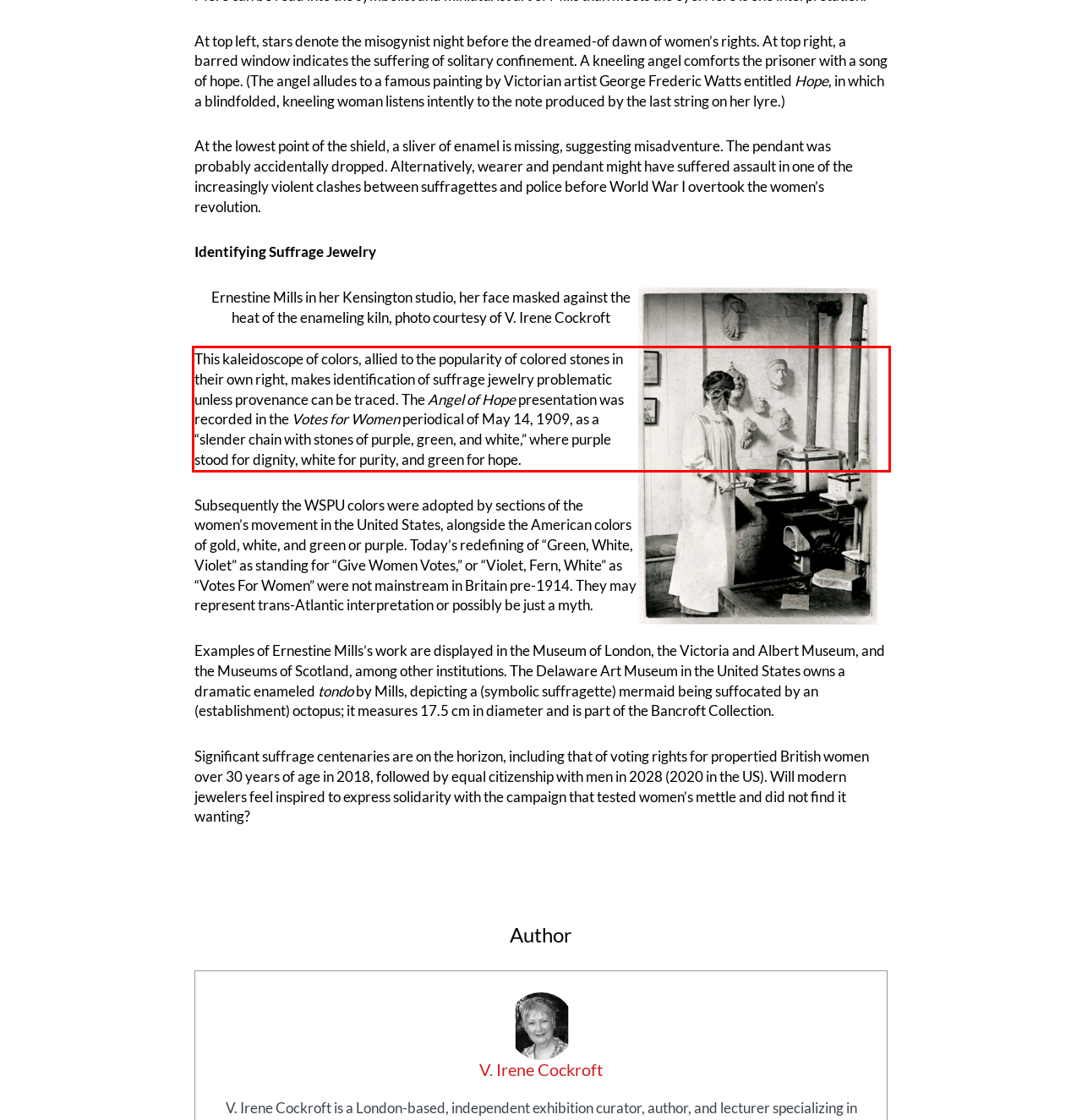Review the webpage screenshot provided, and perform OCR to extract the text from the red bounding box.

This kaleidoscope of colors, allied to the popularity of colored stones in their own right, makes identification of suffrage jewelry problematic unless provenance can be traced. The Angel of Hope presentation was recorded in the Votes for Women periodical of May 14, 1909, as a “slender chain with stones of purple, green, and white,” where purple stood for dignity, white for purity, and green for hope.